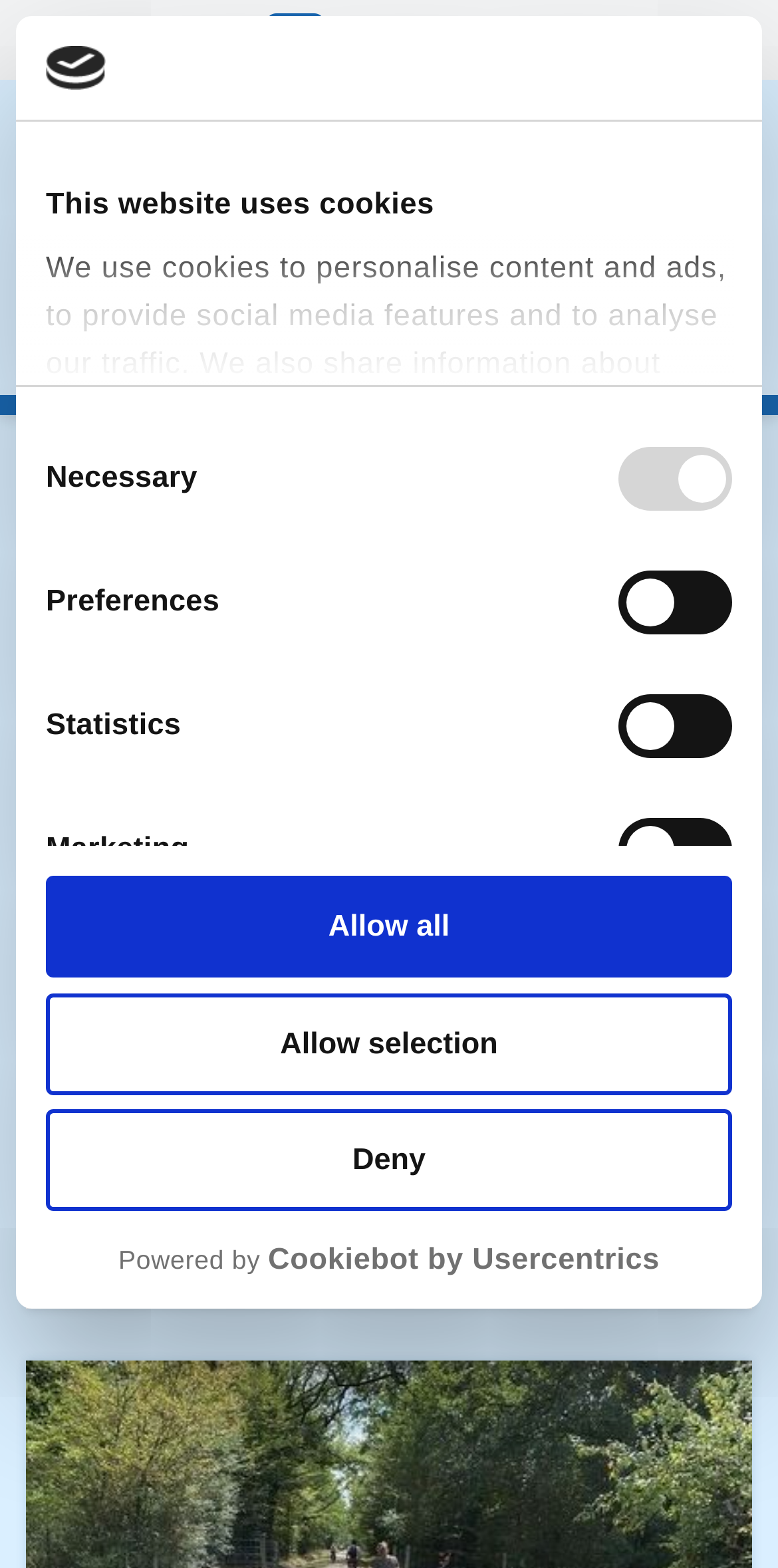Kindly respond to the following question with a single word or a brief phrase: 
What languages are available on this website?

English, Deutsch, Französisch